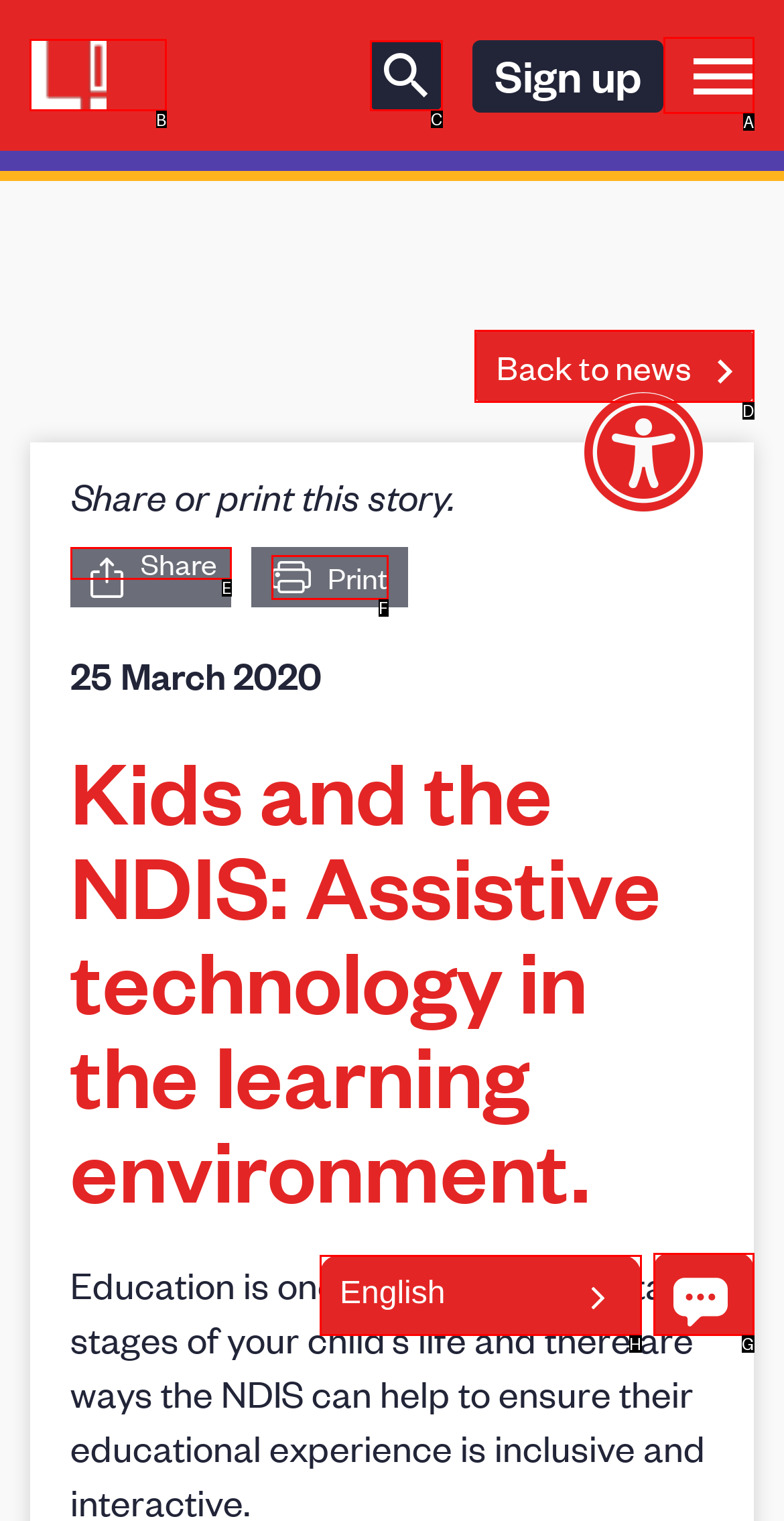Choose the letter of the element that should be clicked to complete the task: Click the 'Leap in!' link
Answer with the letter from the possible choices.

B